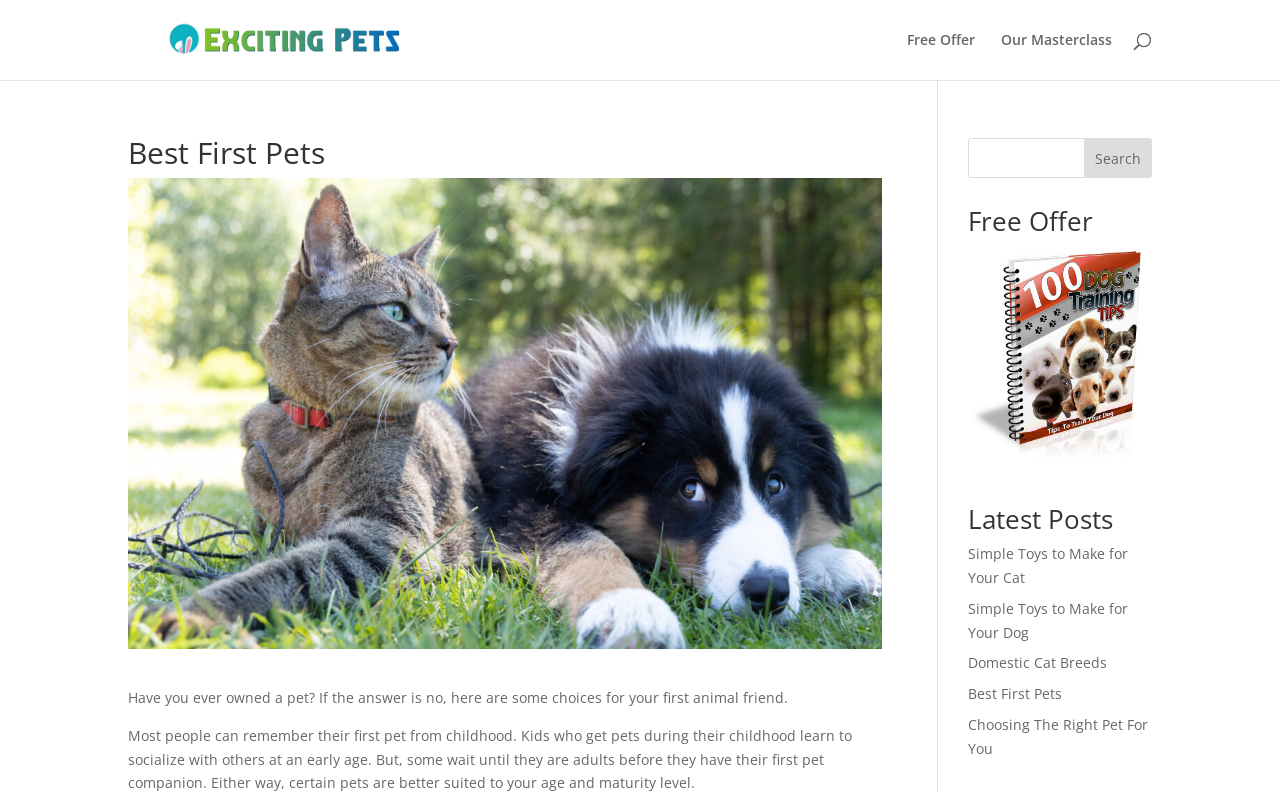Please provide the bounding box coordinates for the element that needs to be clicked to perform the instruction: "Search for a specific pet". The coordinates must consist of four float numbers between 0 and 1, formatted as [left, top, right, bottom].

[0.756, 0.174, 0.9, 0.225]